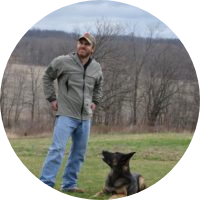Summarize the image with a detailed description that highlights all prominent details.

The image features a man standing outdoors, seemingly engaged with his dog, which is seated beside him. The setting appears to be a serene, open landscape with sparse trees in the background, indicative of a training or working environment. The man is wearing a casual outfit, including a light jacket and jeans, suggesting comfort and practicality for outdoor activities. His attentive posture and the dog’s focused demeanor imply a moment of training or bonding between them. This visual captures the essence of canine handling and training, likely reflecting the man's expertise in working with dogs, particularly in tactical or training contexts, as highlighted in the accompanying text about canine tactics and training techniques.